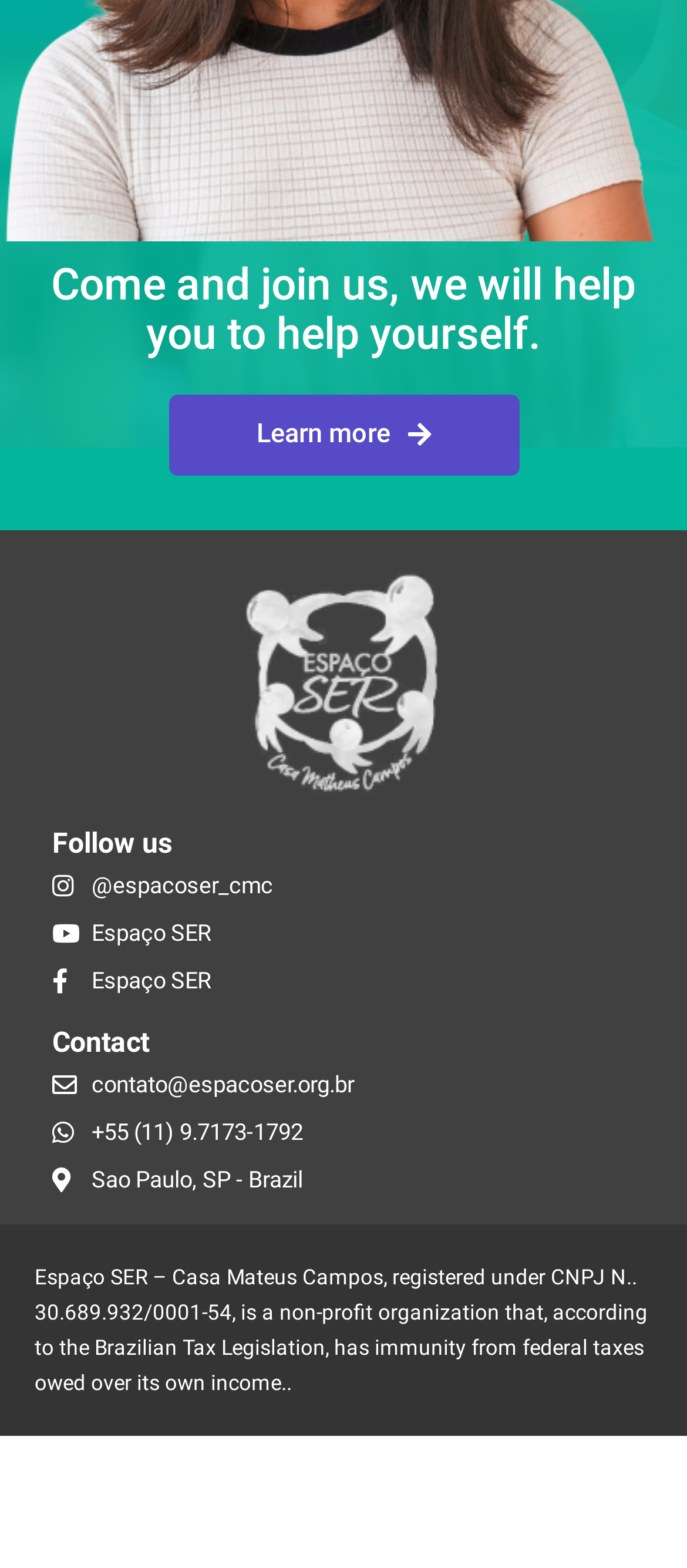How many social media links are available?
Answer with a single word or short phrase according to what you see in the image.

3